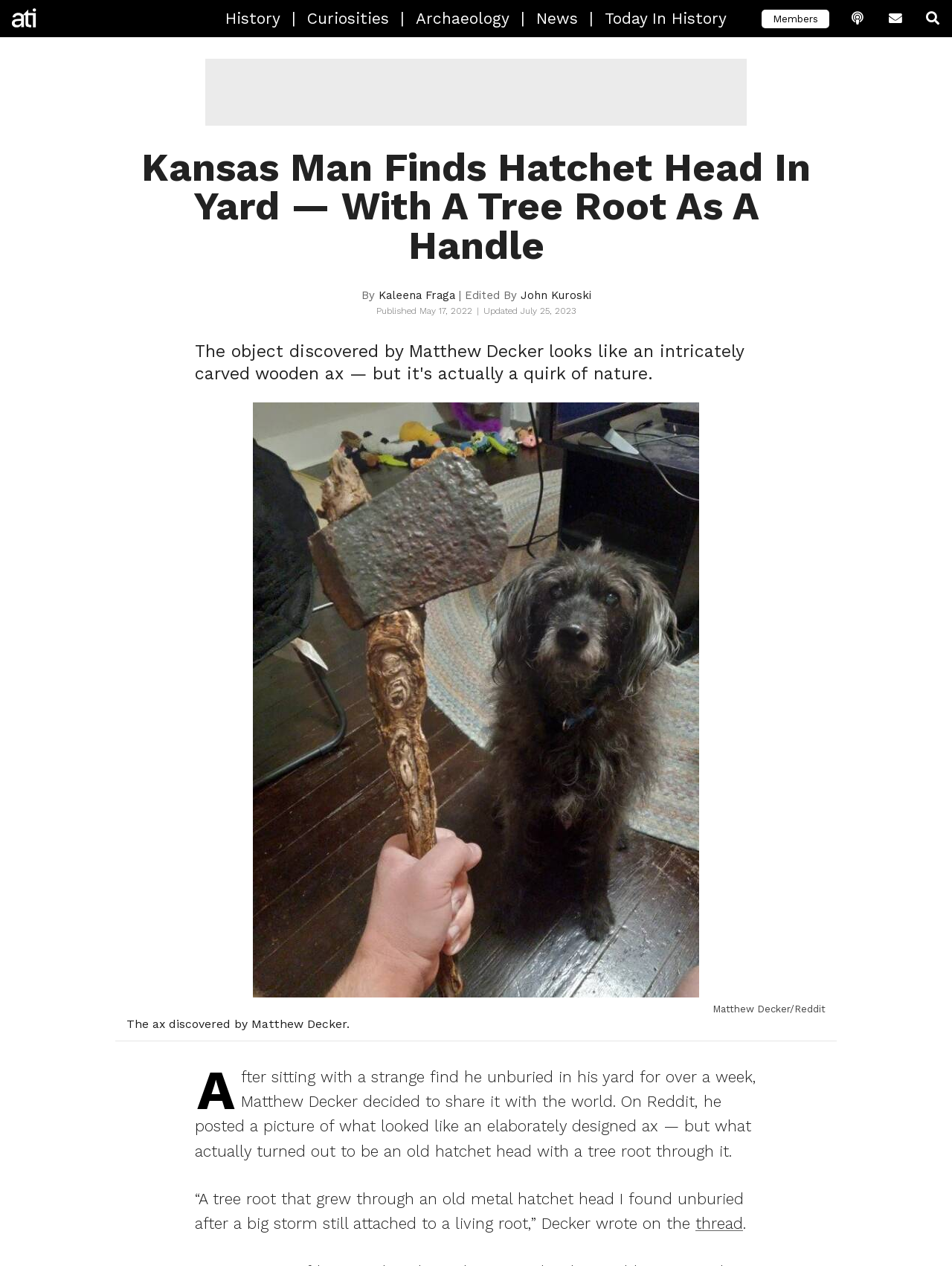Using the description "All That's Interesting", locate and provide the bounding box of the UI element.

[0.0, 0.0, 0.156, 0.029]